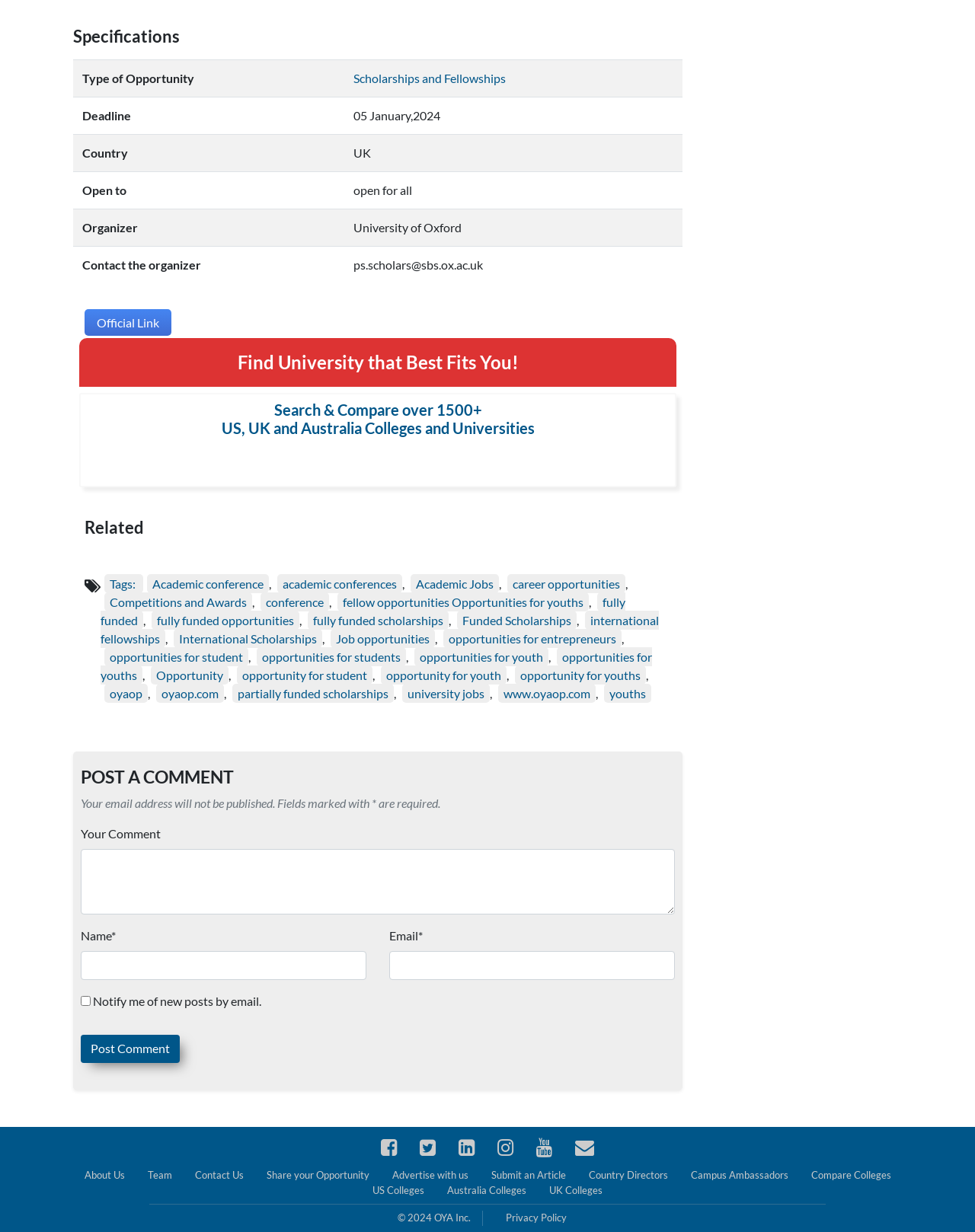Identify the bounding box of the UI element described as follows: "Privacy Policy". Provide the coordinates as four float numbers in the range of 0 to 1 [left, top, right, bottom].

[0.518, 0.983, 0.581, 0.993]